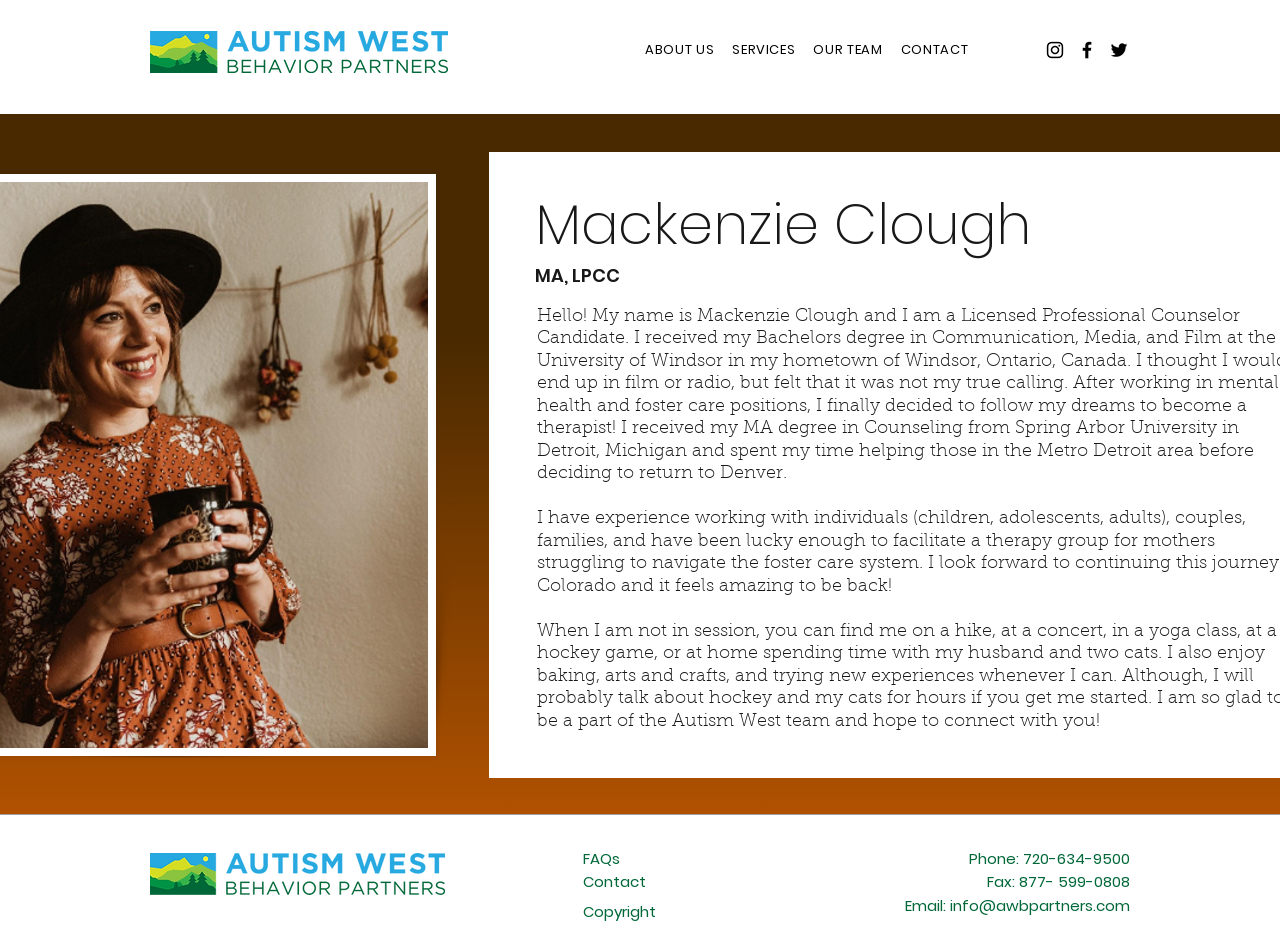Answer the question in one word or a short phrase:
How many navigation links are there?

4